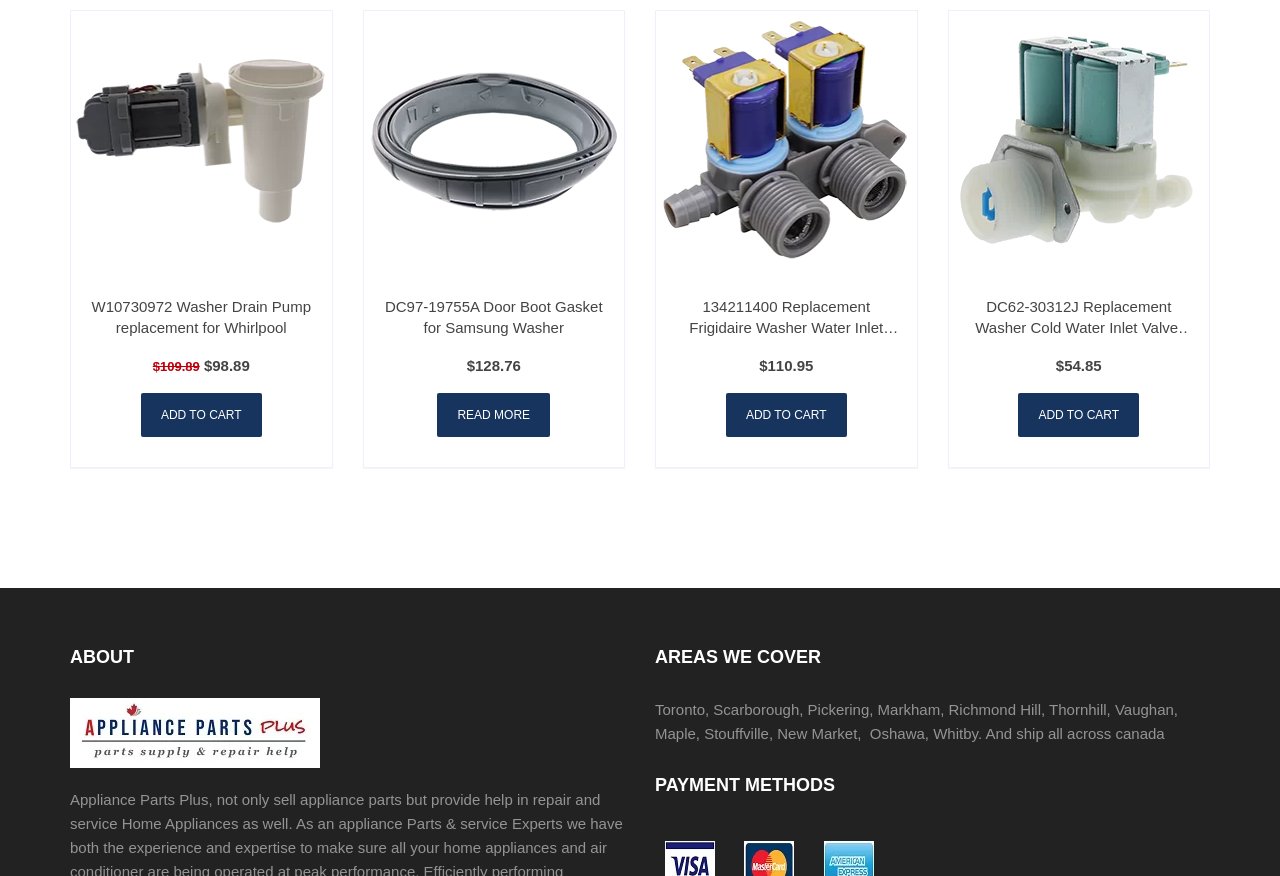Identify the bounding box of the UI element that matches this description: "Read more".

[0.342, 0.449, 0.43, 0.499]